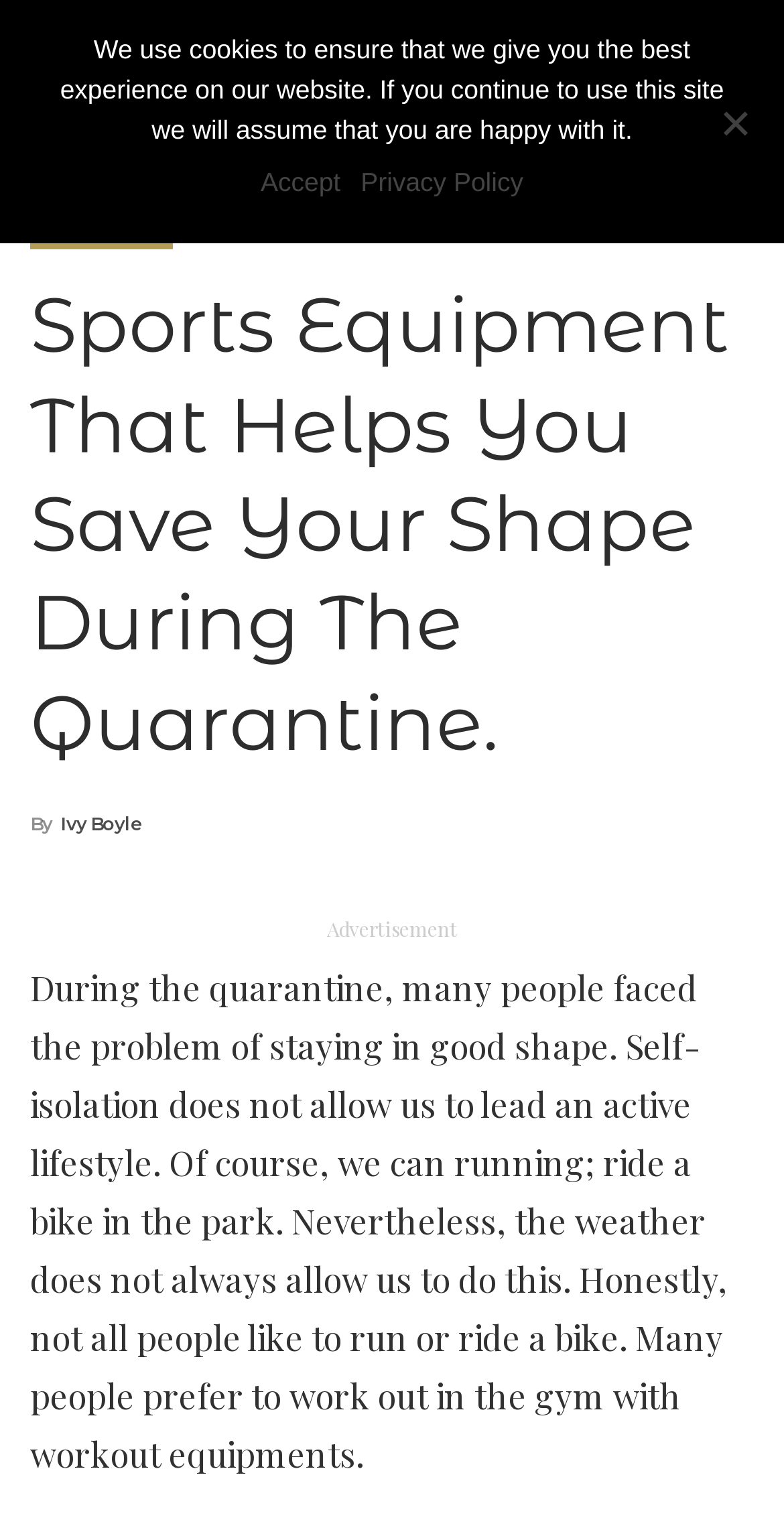Determine the bounding box coordinates for the HTML element described here: "By Ivy Boyle".

[0.038, 0.52, 0.182, 0.555]